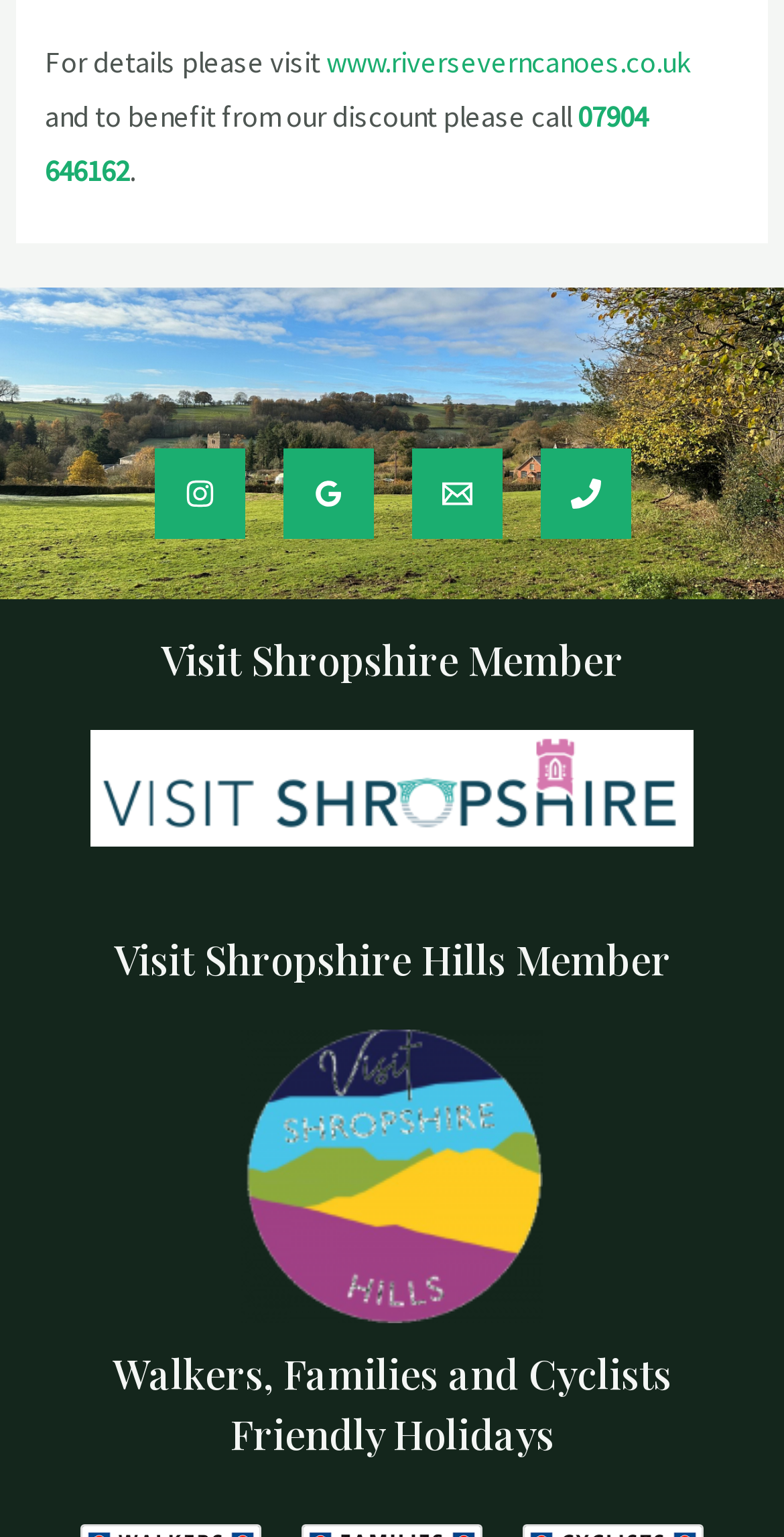Find the bounding box of the web element that fits this description: "parent_node: Visit Shropshire Hills Member".

[0.308, 0.752, 0.692, 0.775]